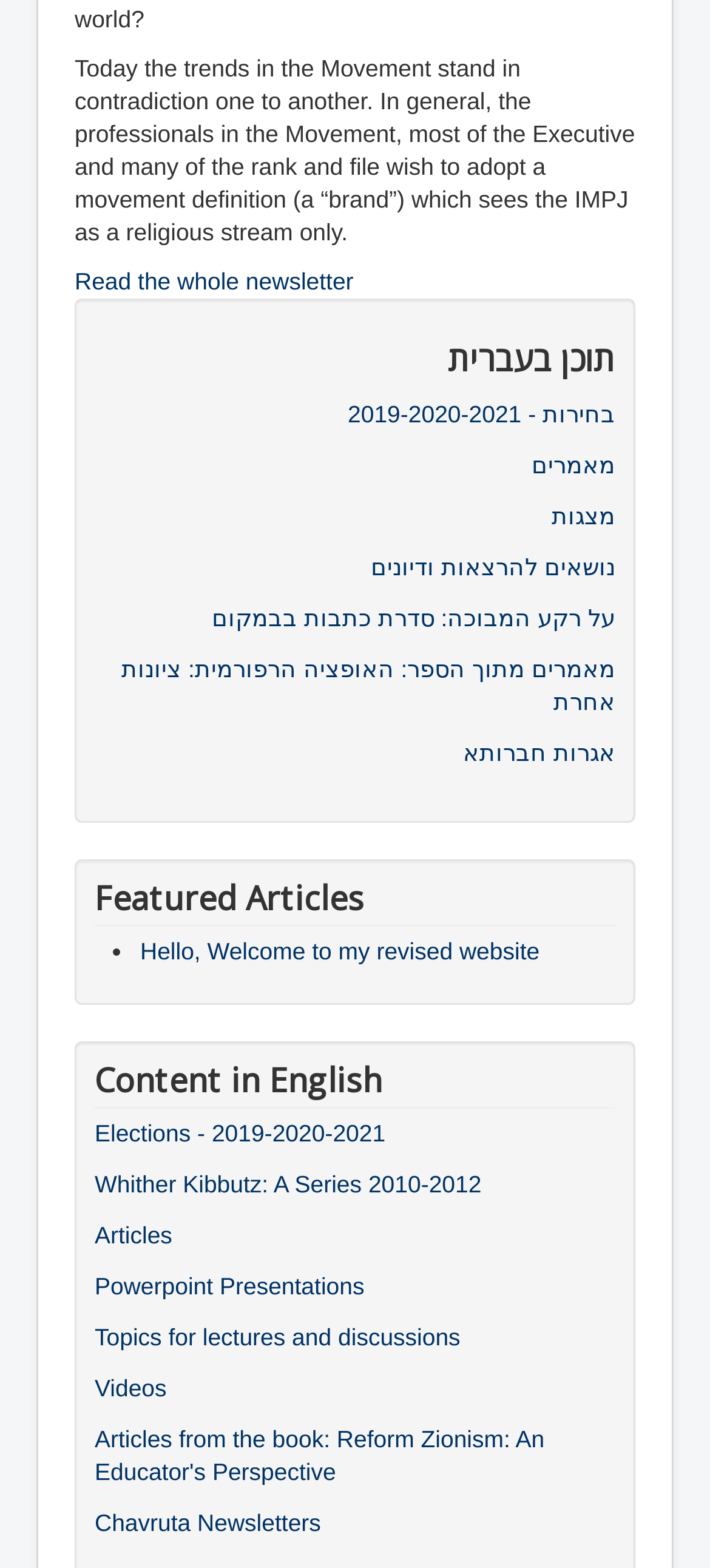How many links are there in the webpage?
Provide a concise answer using a single word or phrase based on the image.

15